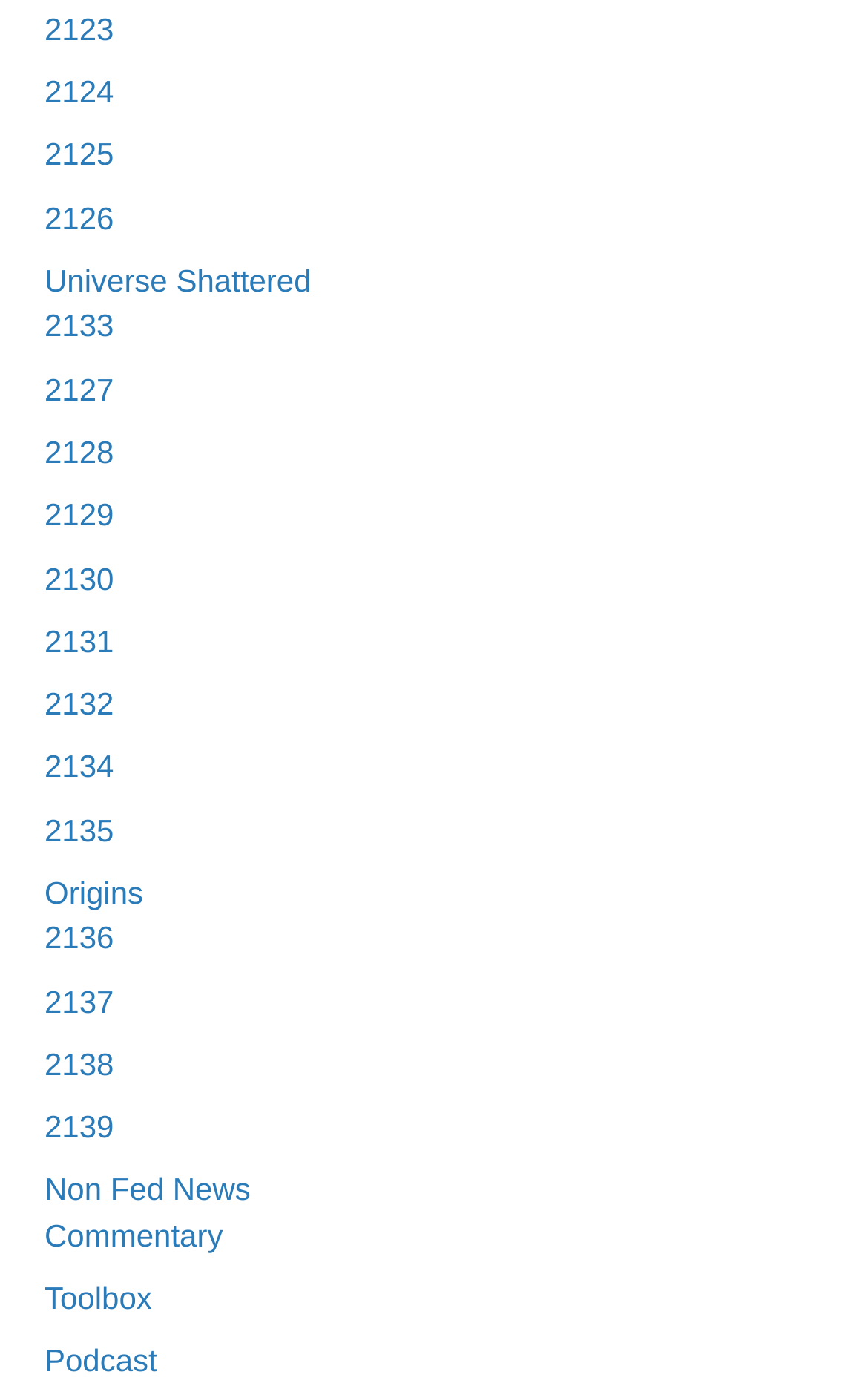How many links are there on the webpage?
Based on the screenshot, answer the question with a single word or phrase.

20